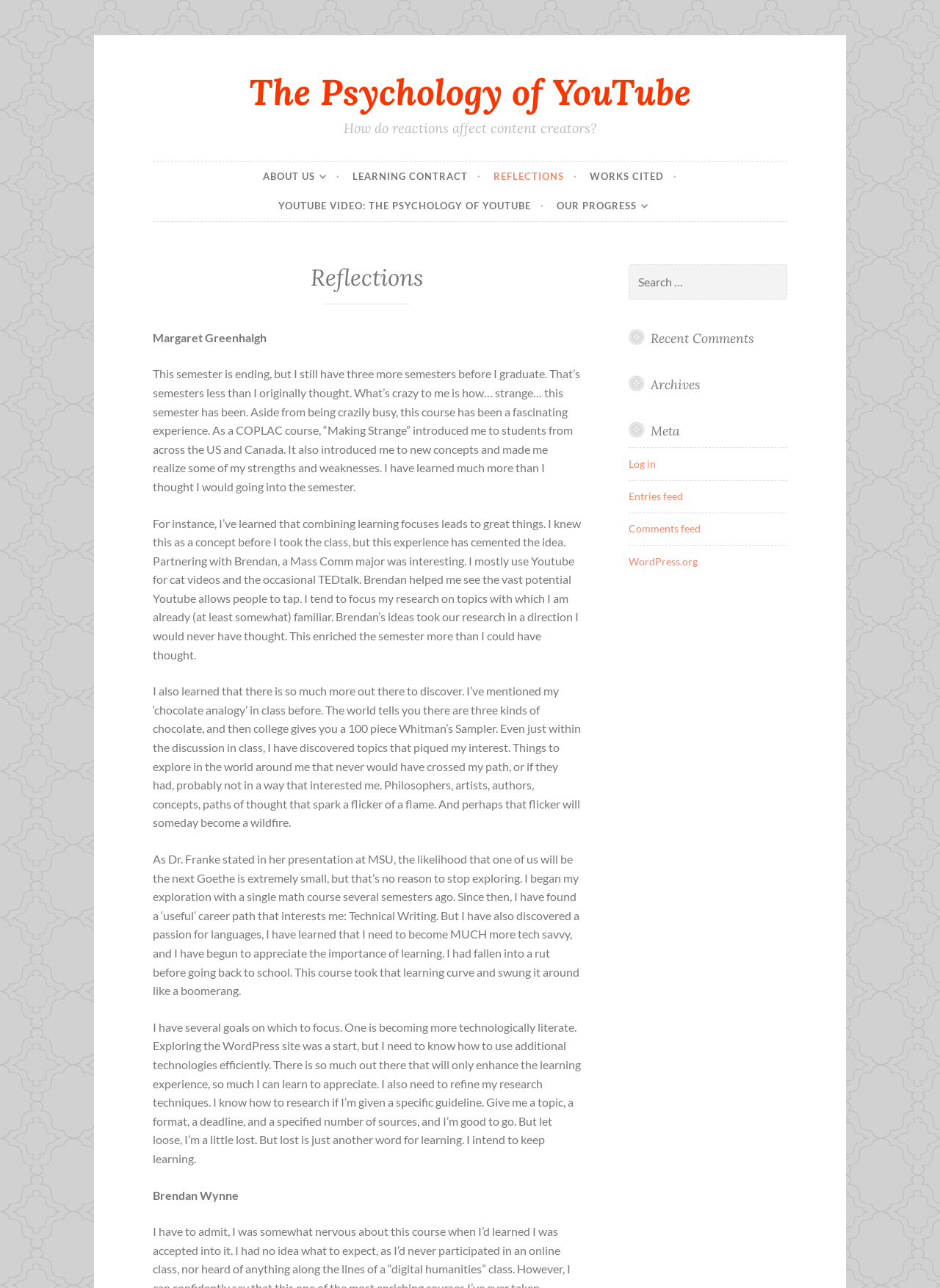Identify the bounding box coordinates for the UI element described by the following text: "The Psychology of YouTube". Provide the coordinates as four float numbers between 0 and 1, in the format [left, top, right, bottom].

[0.265, 0.054, 0.735, 0.089]